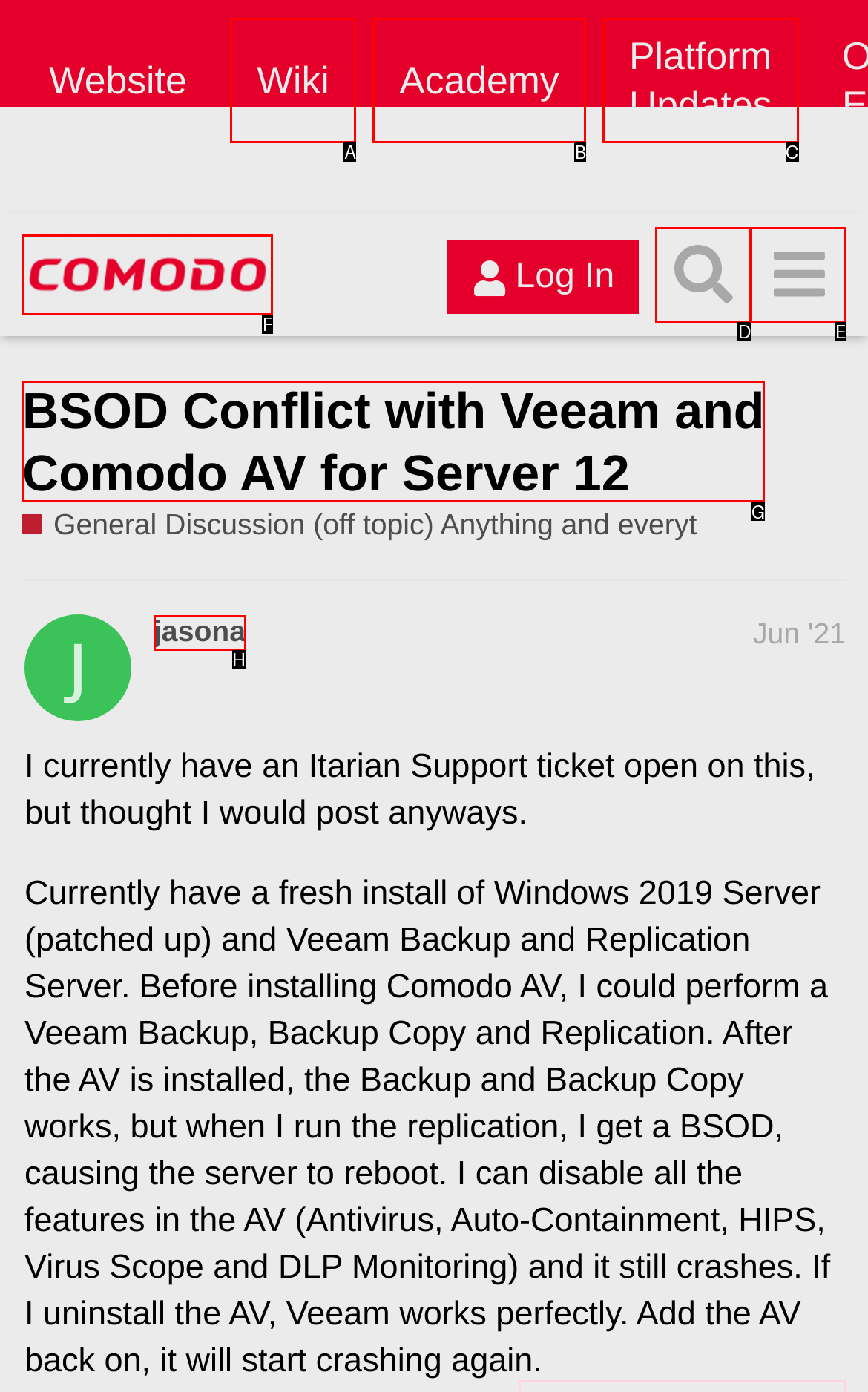Identify the HTML element to click to execute this task: Click the 'jasona' user profile link Respond with the letter corresponding to the proper option.

H